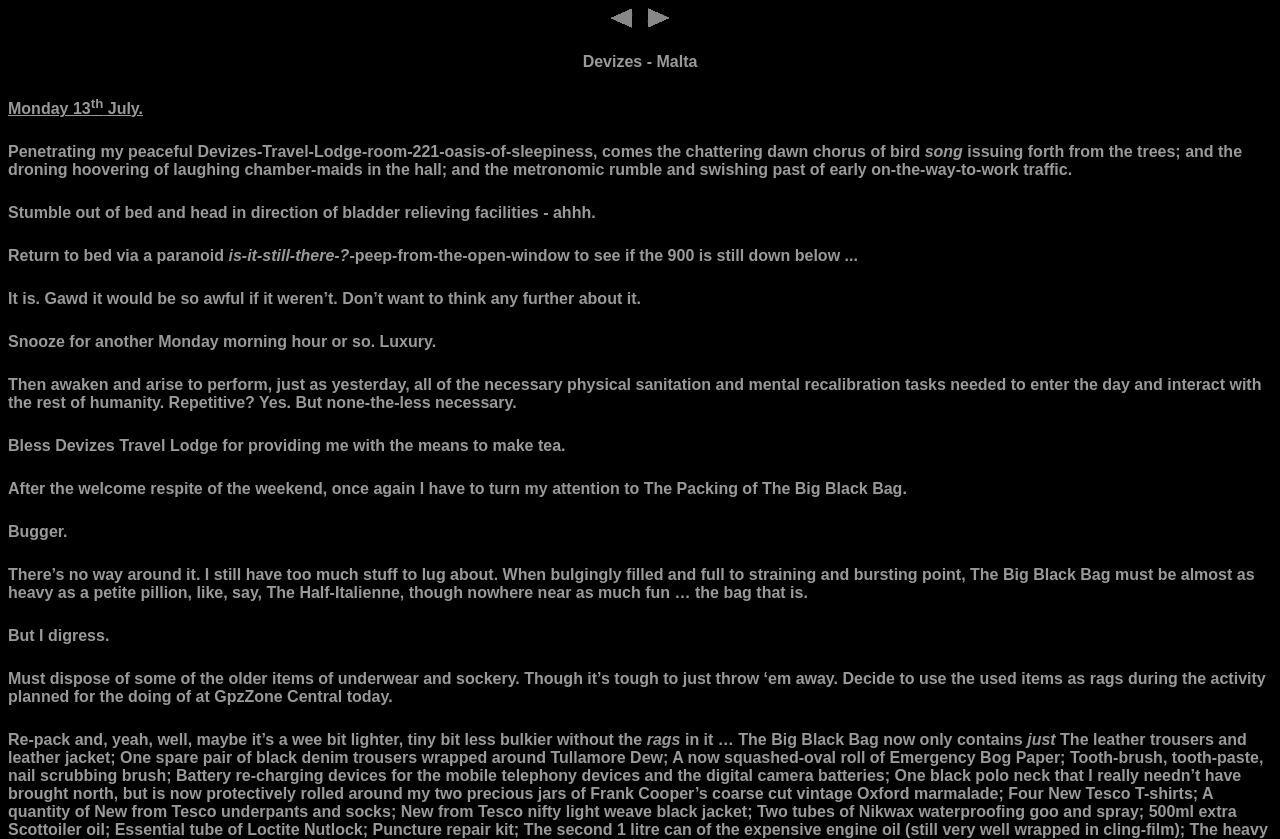What is the author planning to use old underwear and socks for?
Look at the image and answer the question using a single word or phrase.

Rags